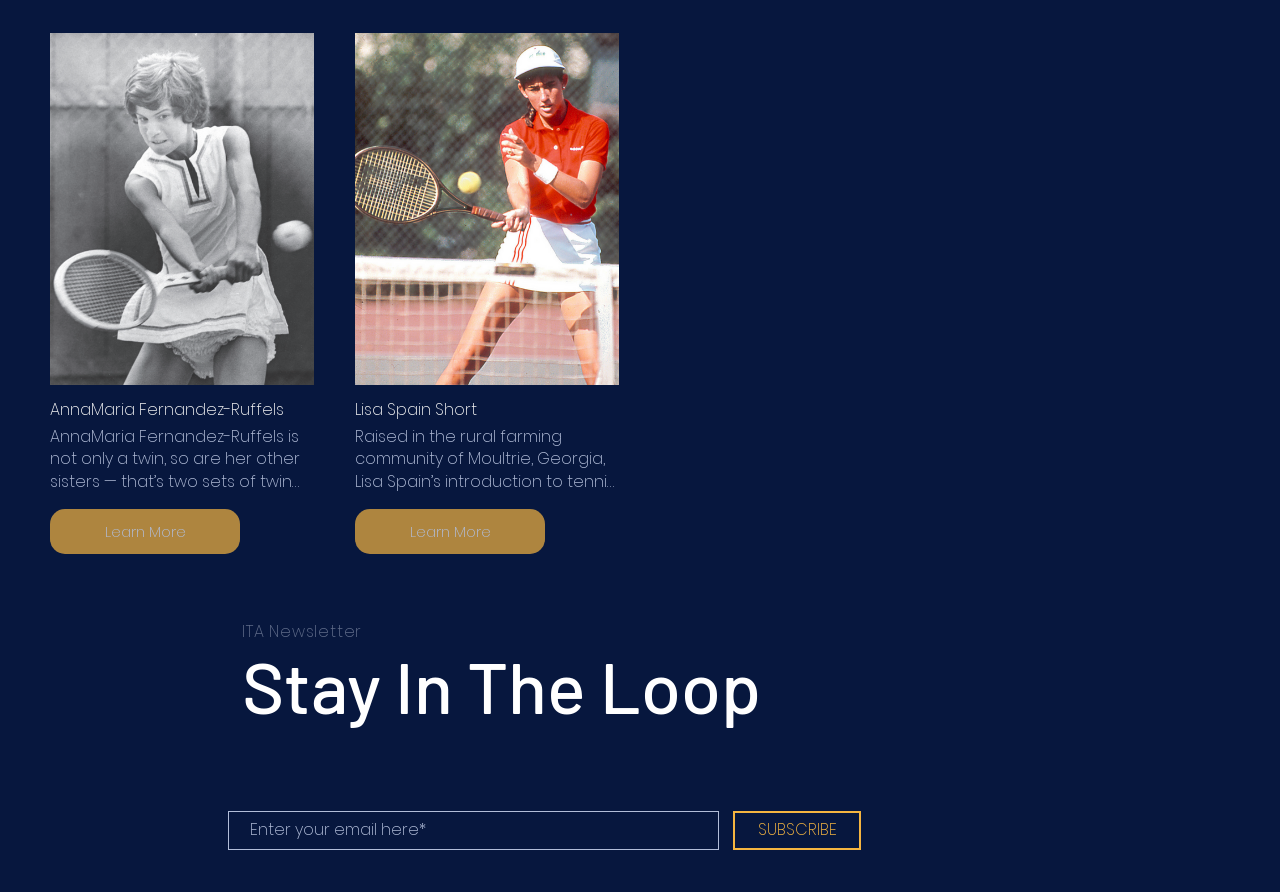Where did Lisa Spain Short grow up?
Use the screenshot to answer the question with a single word or phrase.

Moultrie, Georgia